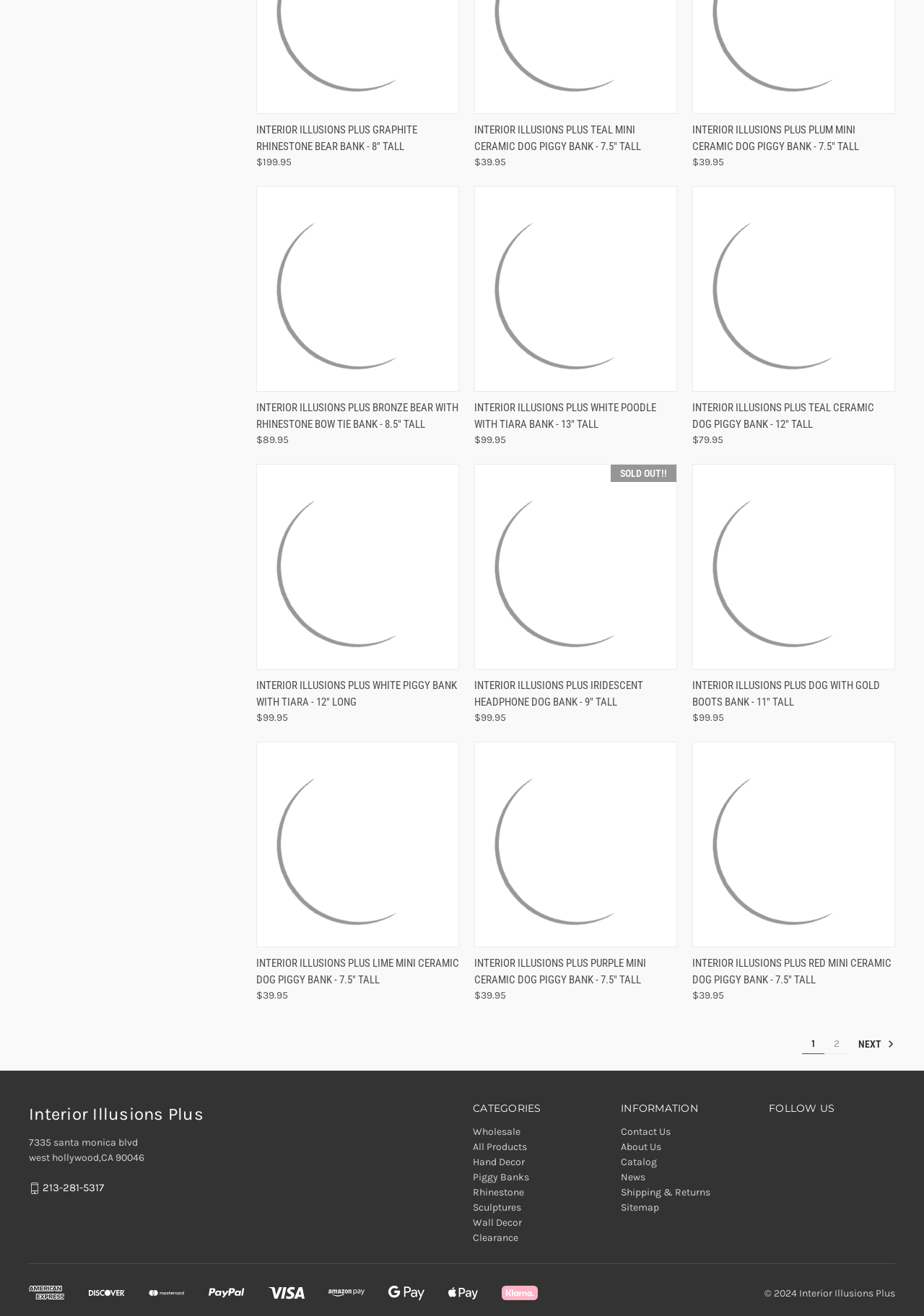Please find the bounding box coordinates of the element's region to be clicked to carry out this instruction: "View product details of Interior Illusions Plus White Poodle with Tiara Bank".

[0.513, 0.304, 0.733, 0.329]